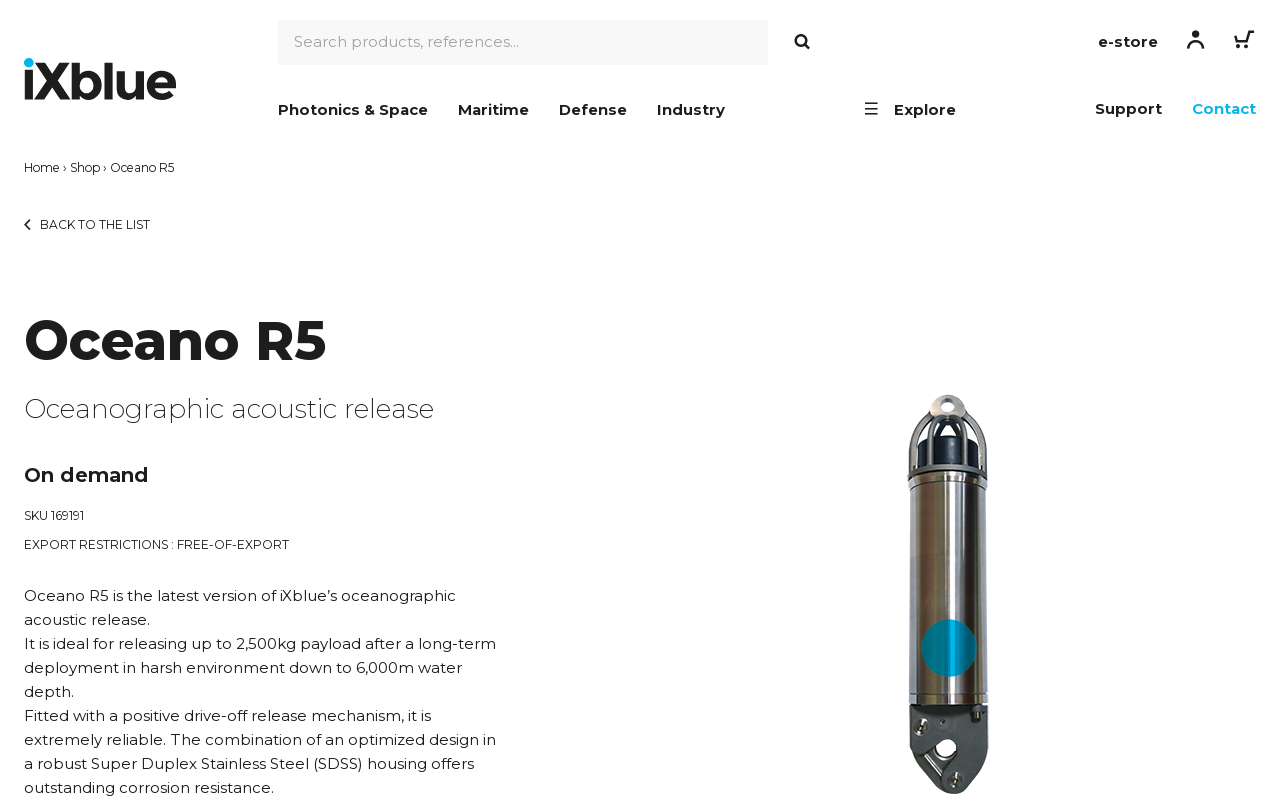What is the material of the housing?
Based on the screenshot, respond with a single word or phrase.

Super Duplex Stainless Steel